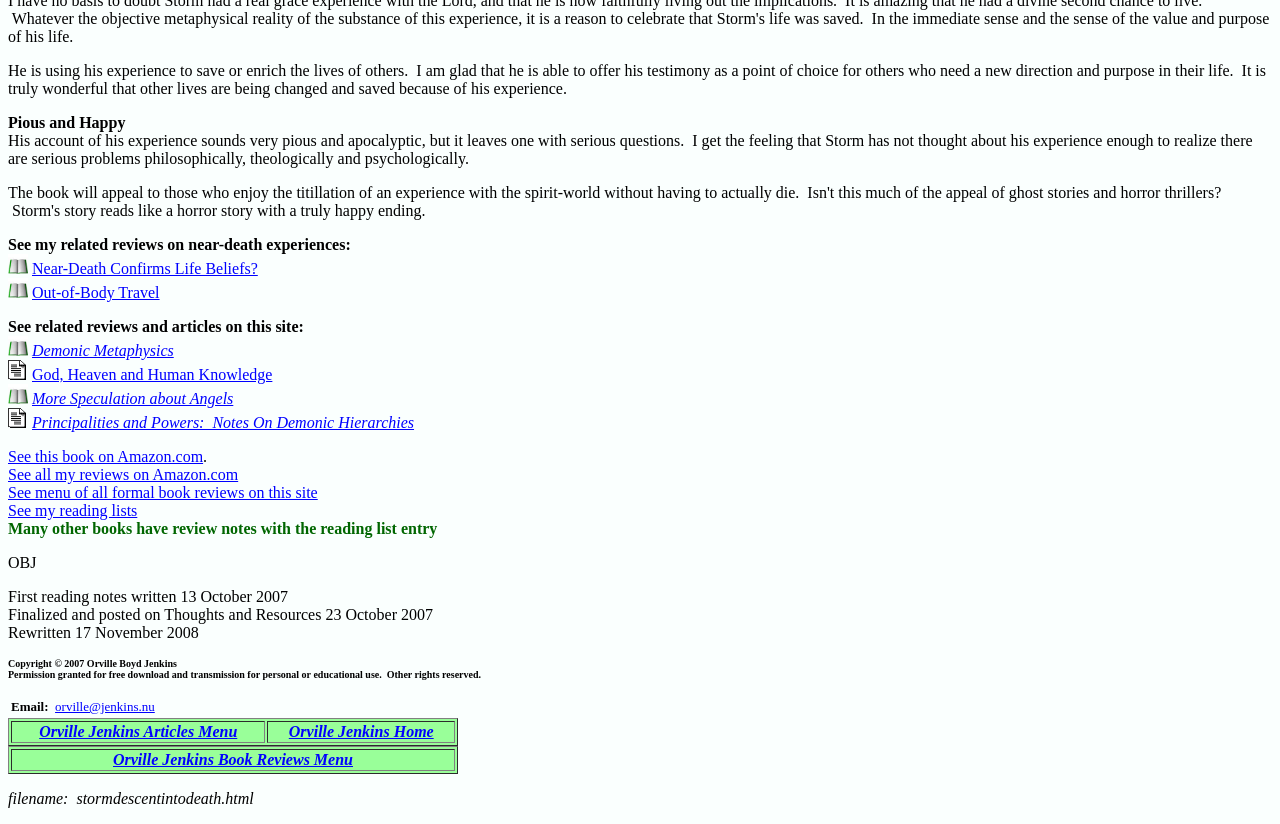Pinpoint the bounding box coordinates of the clickable area needed to execute the instruction: "View the related reviews on near-death experiences". The coordinates should be specified as four float numbers between 0 and 1, i.e., [left, top, right, bottom].

[0.025, 0.316, 0.201, 0.336]